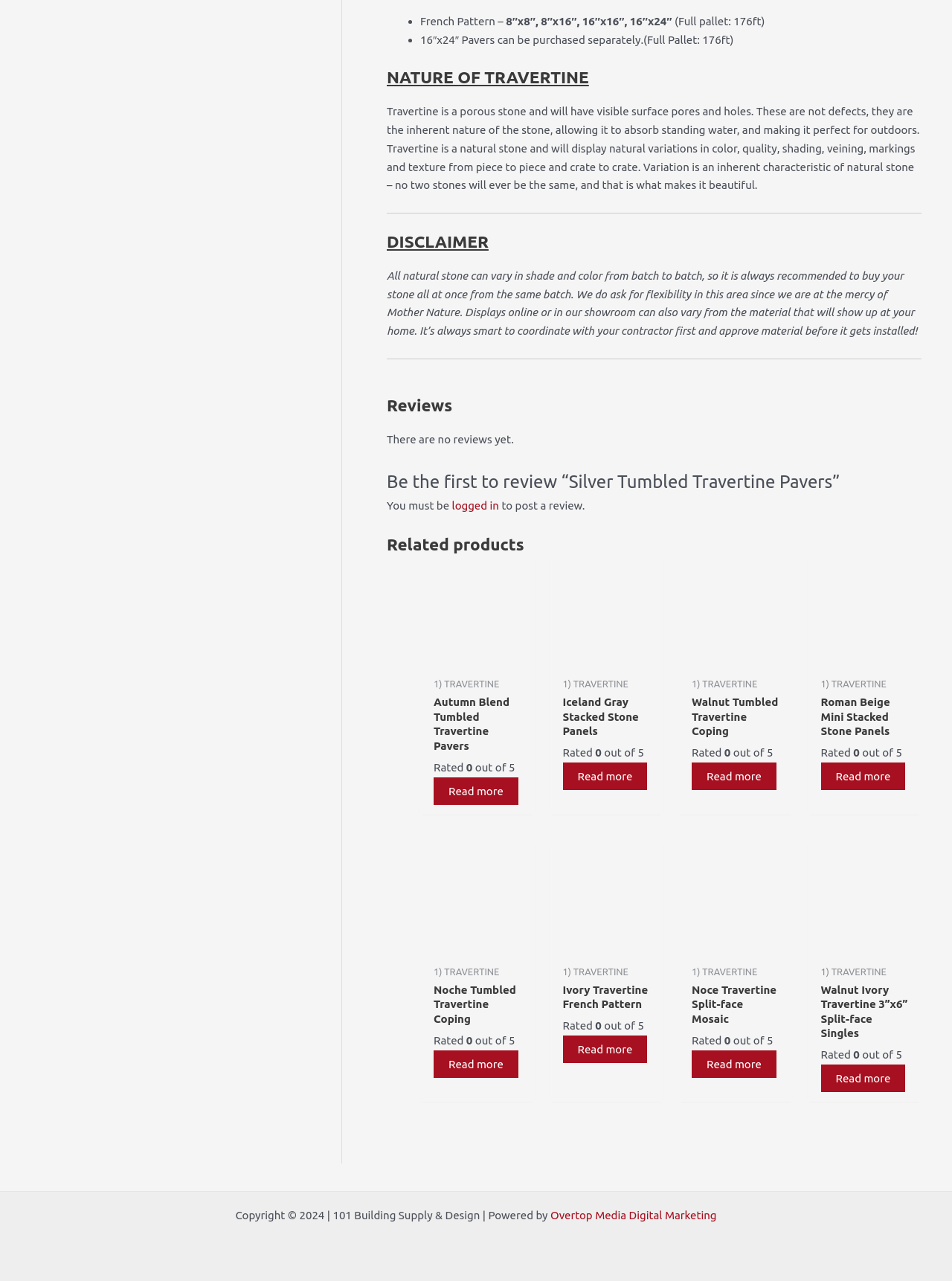Show me the bounding box coordinates of the clickable region to achieve the task as per the instruction: "Write a review for 'Silver Tumbled Travertine Pavers'".

[0.406, 0.368, 0.882, 0.384]